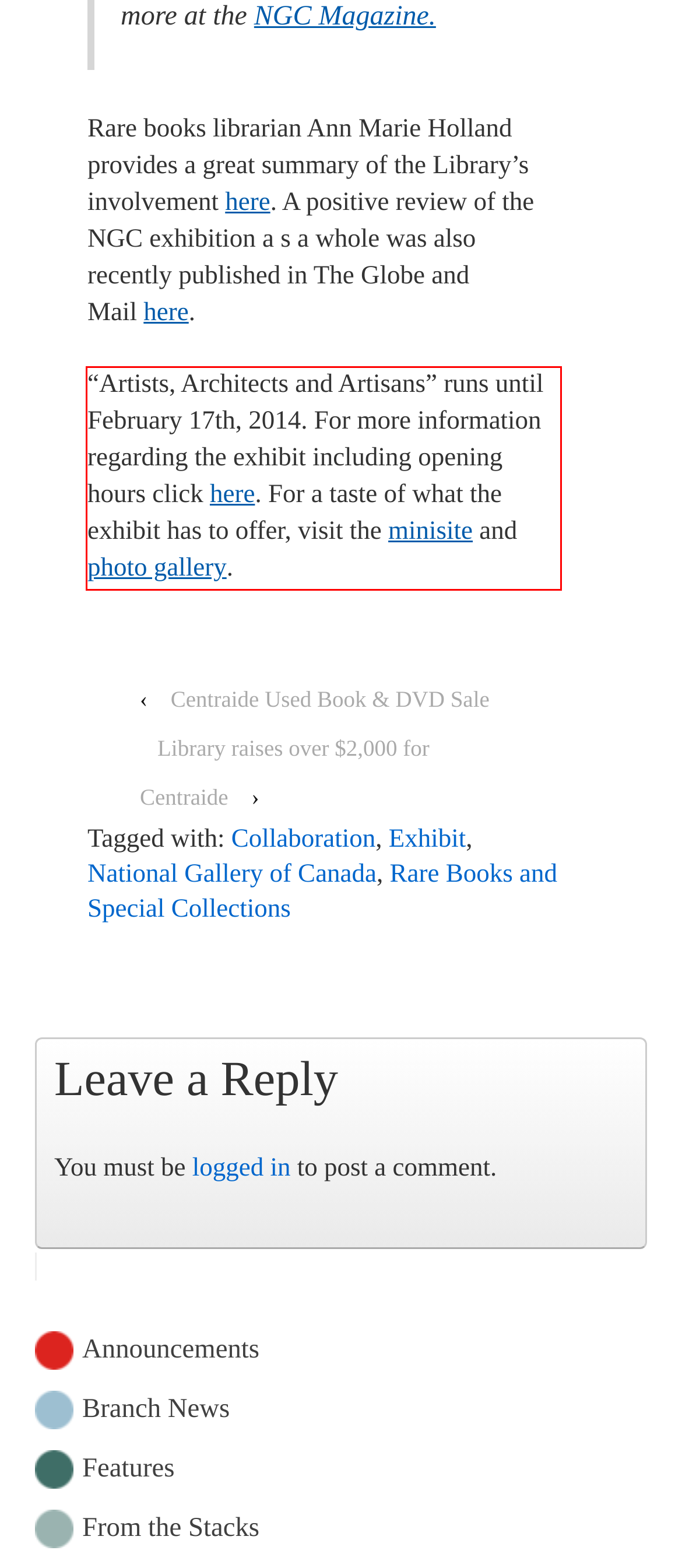You have a screenshot of a webpage with a UI element highlighted by a red bounding box. Use OCR to obtain the text within this highlighted area.

“Artists, Architects and Artisans” runs until February 17th, 2014. For more information regarding the exhibit including opening hours click here. For a taste of what the exhibit has to offer, visit the minisite and photo gallery.